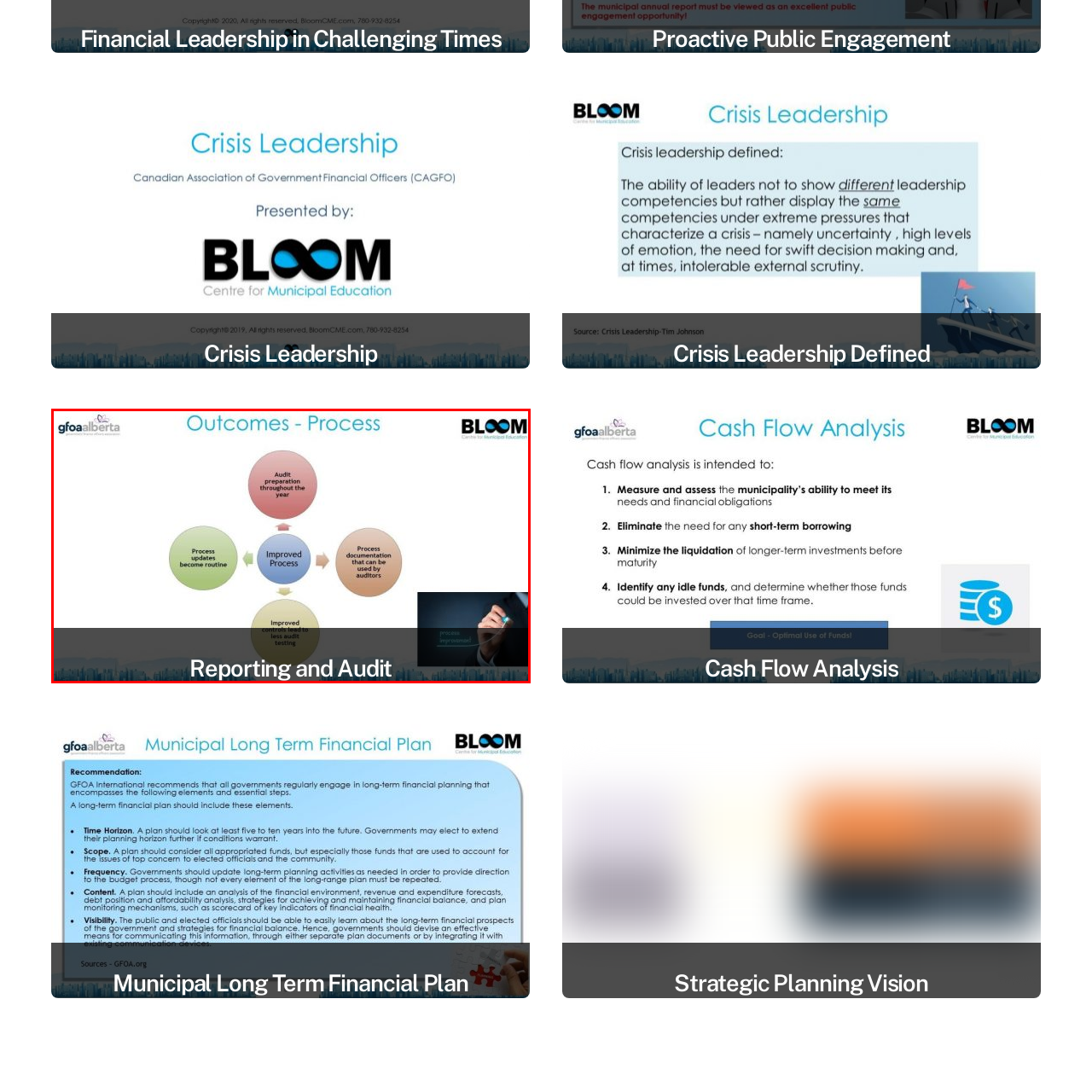What does the hand holding a pen signify?
Direct your attention to the image encased in the red bounding box and answer the question thoroughly, relying on the visual data provided.

The image of a hand holding a pen in the lower right corner of the image signifies active engagement and improvement in processes, emphasizing the importance of structured reporting and auditing practices in achieving better financial management and accountability.